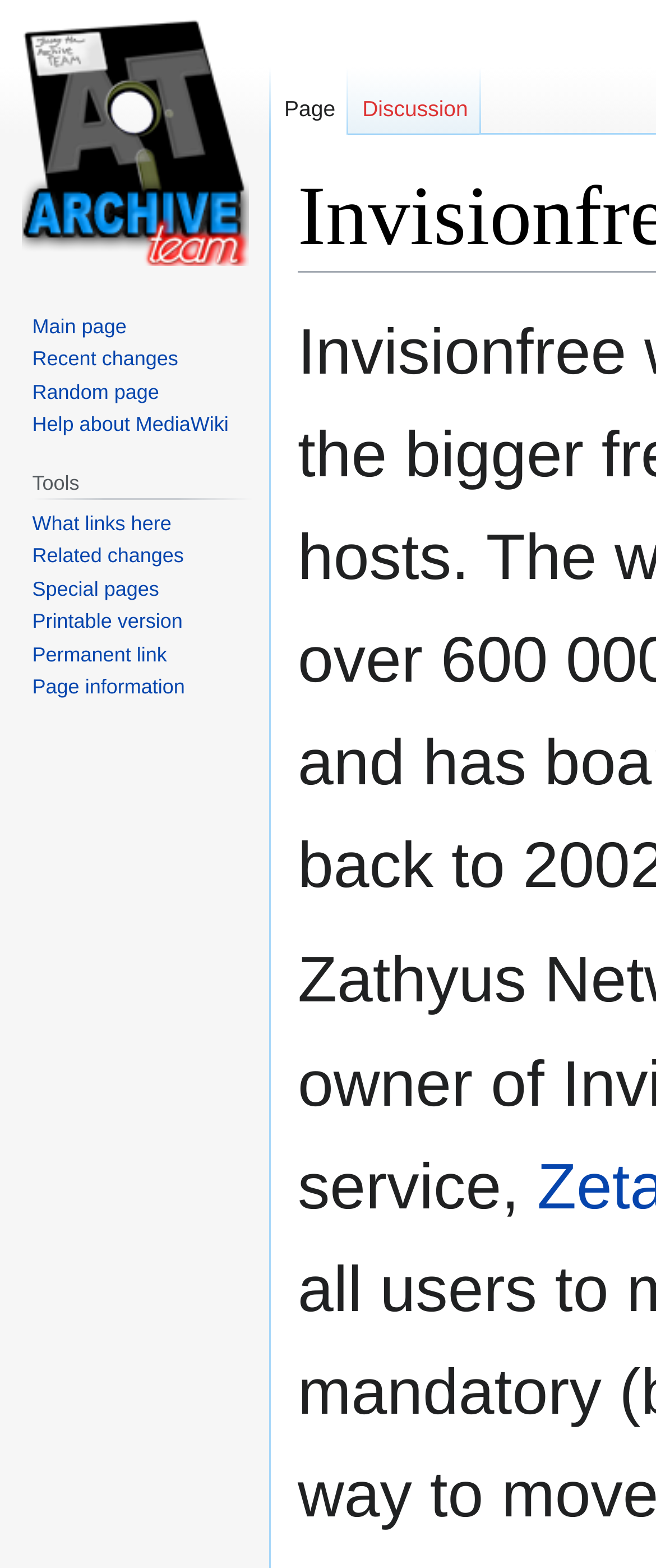Calculate the bounding box coordinates of the UI element given the description: "What links here".

[0.049, 0.326, 0.261, 0.341]